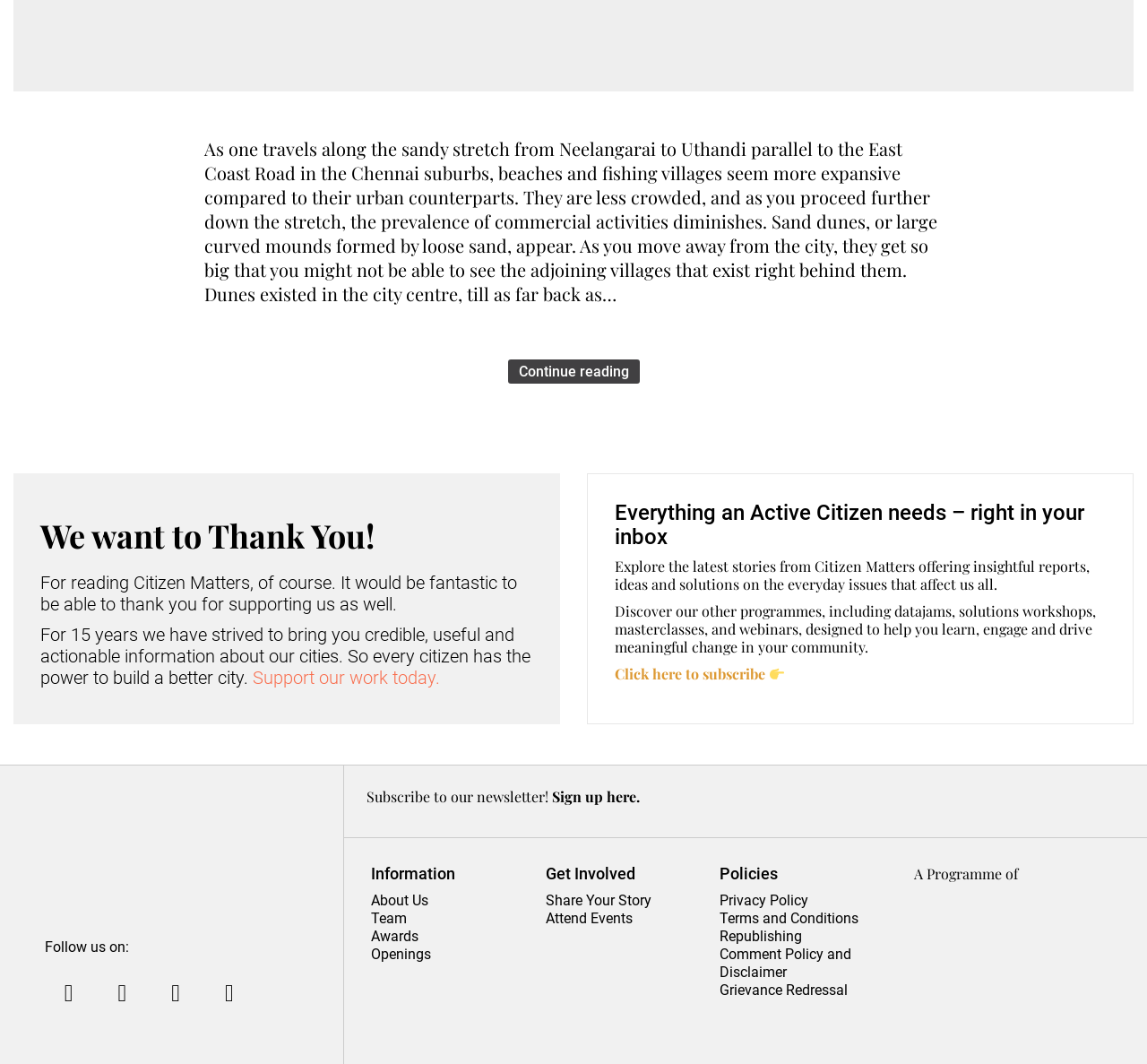How can one get involved with Citizen Matters?
Please provide a comprehensive answer based on the visual information in the image.

The 'Get Involved' section of the webpage provides links to 'Share Your Story' and 'Attend Events', indicating that these are two ways for individuals to get involved with Citizen Matters.